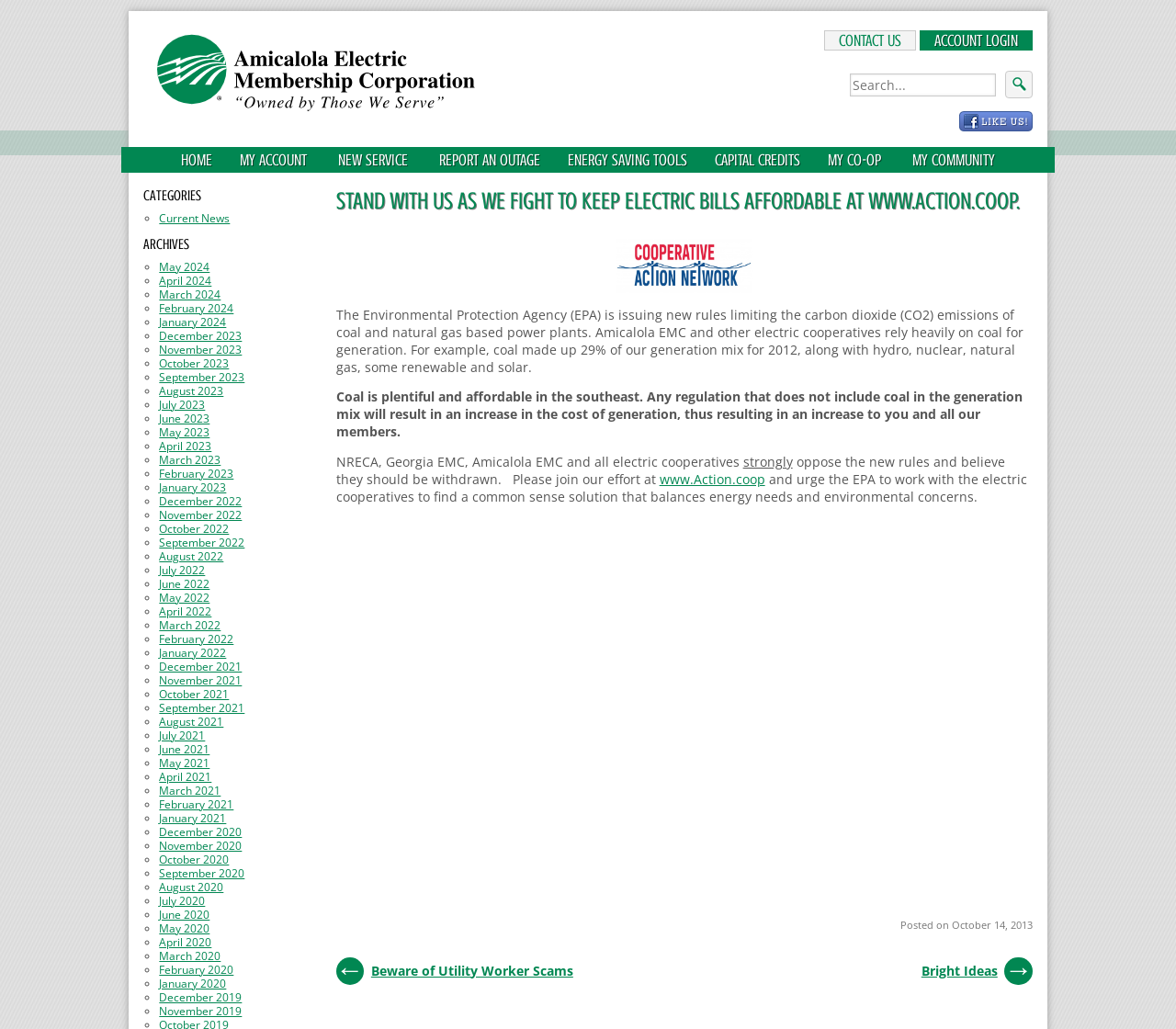Locate the bounding box coordinates of the element you need to click to accomplish the task described by this instruction: "Log in to your account".

[0.782, 0.029, 0.878, 0.049]